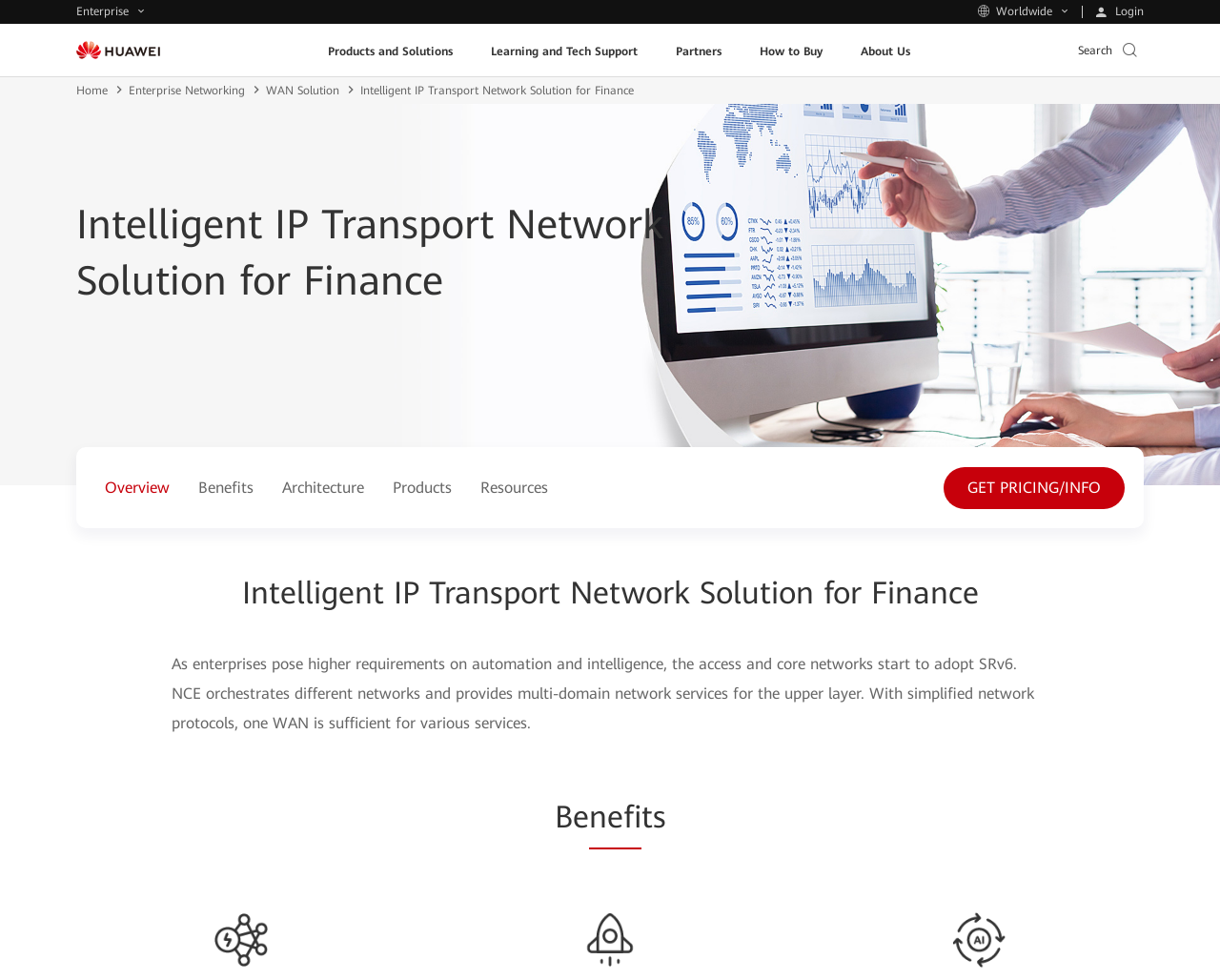What is the purpose of NCE in the network?
Look at the screenshot and respond with a single word or phrase.

Orchestrates different networks and provides multi-domain network services